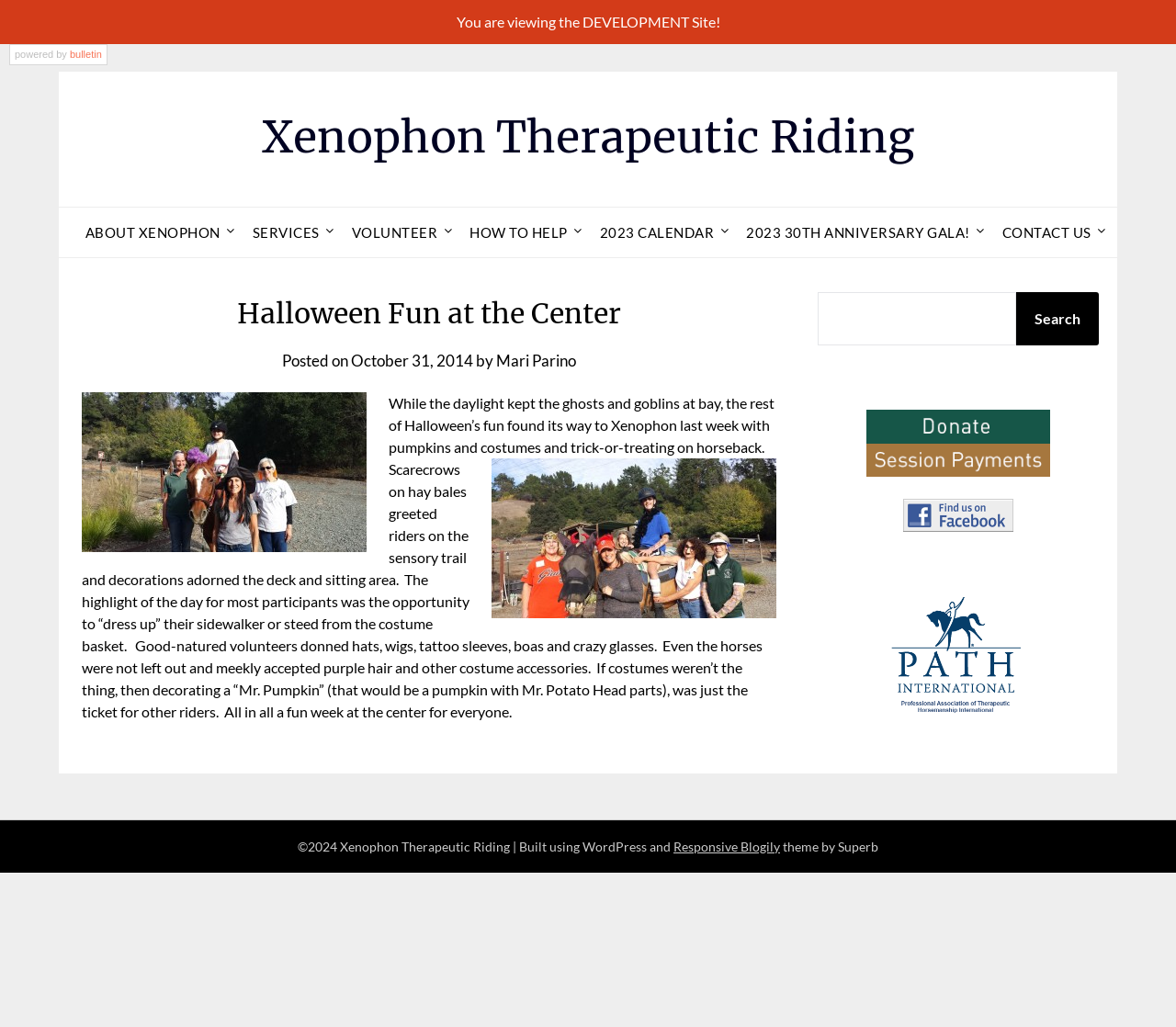Specify the bounding box coordinates of the area to click in order to execute this command: 'Click the 'ABOUT XENOPHON' link'. The coordinates should consist of four float numbers ranging from 0 to 1, and should be formatted as [left, top, right, bottom].

[0.06, 0.202, 0.2, 0.251]